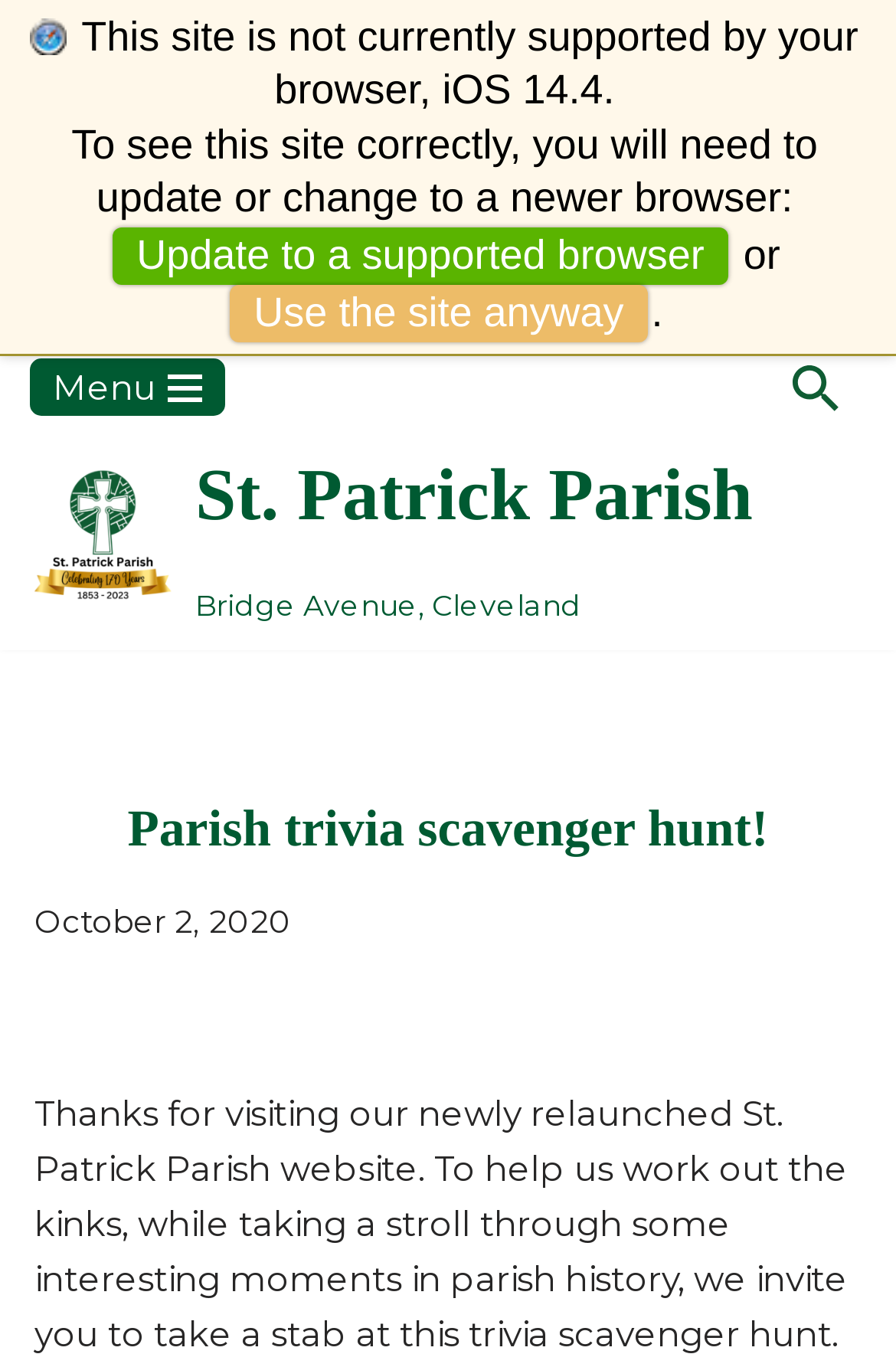What is the current browser version?
Deliver a detailed and extensive answer to the question.

I found this information by looking at the StaticText element with the text 'This site is not currently supported by your browser, iOS 14.4.' which indicates that the current browser version is iOS 14.4.